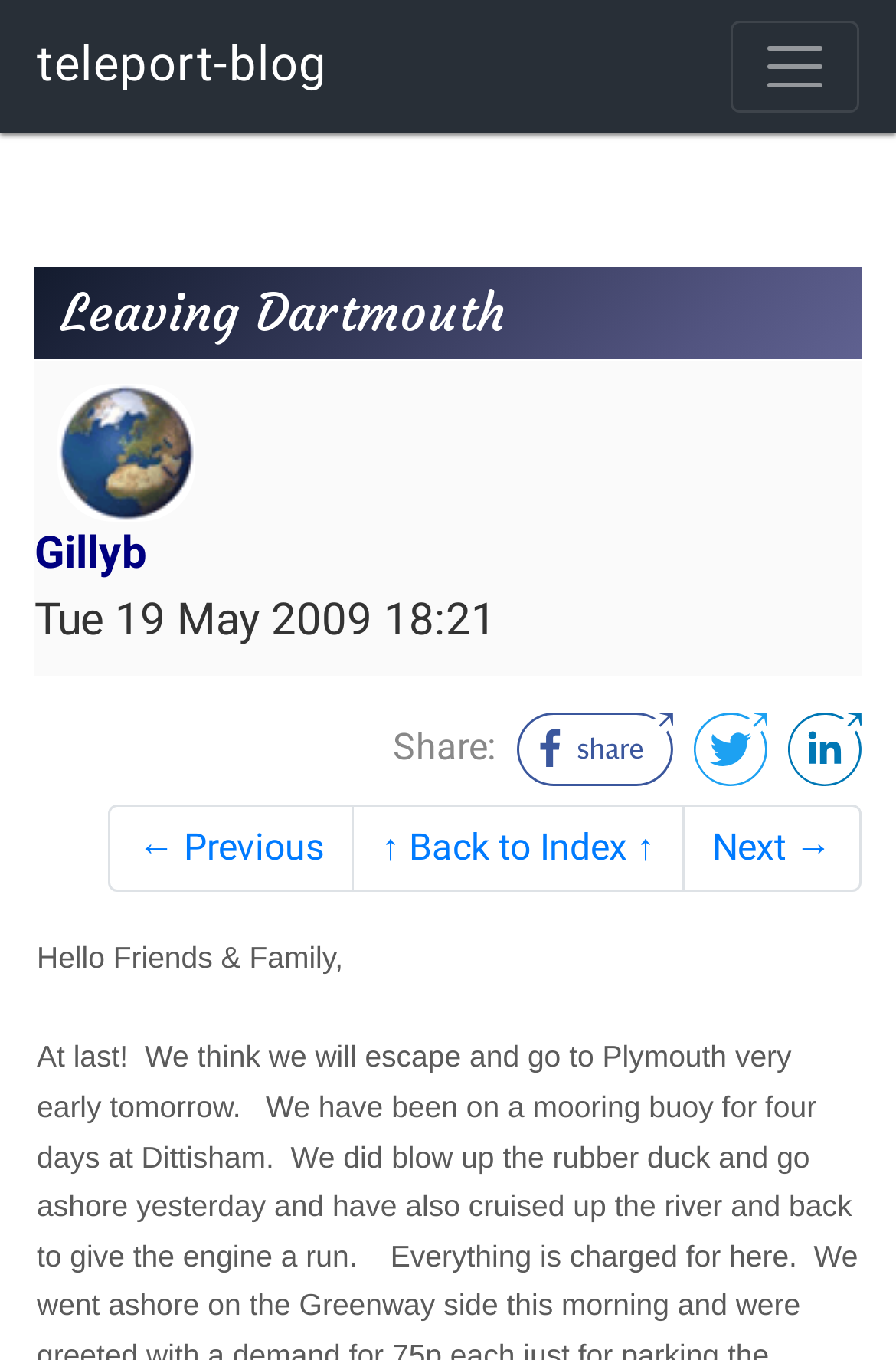Locate and provide the bounding box coordinates for the HTML element that matches this description: "Next →".

[0.762, 0.592, 0.962, 0.656]